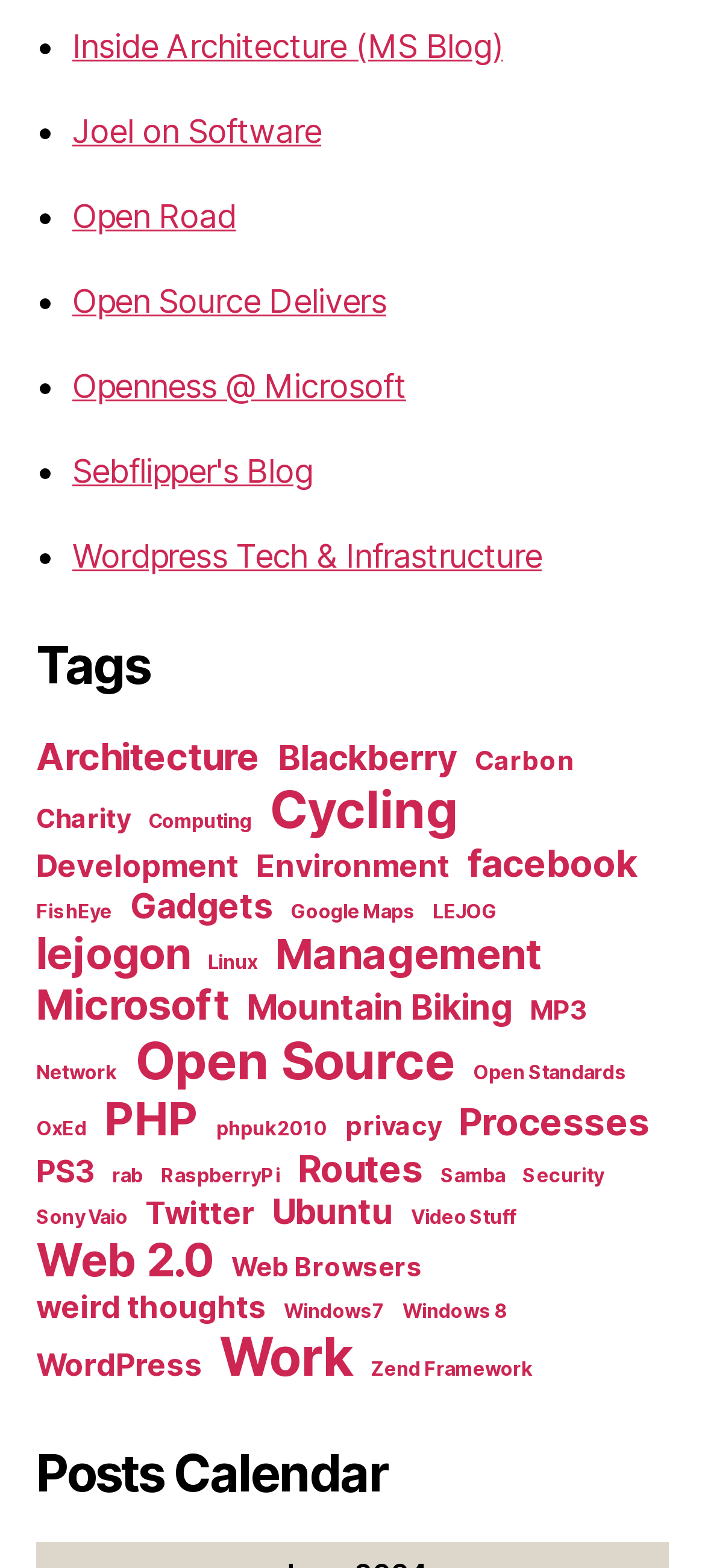Identify the bounding box coordinates for the element you need to click to achieve the following task: "Click on the 'Inside Architecture (MS Blog)' link". Provide the bounding box coordinates as four float numbers between 0 and 1, in the form [left, top, right, bottom].

[0.103, 0.017, 0.713, 0.041]